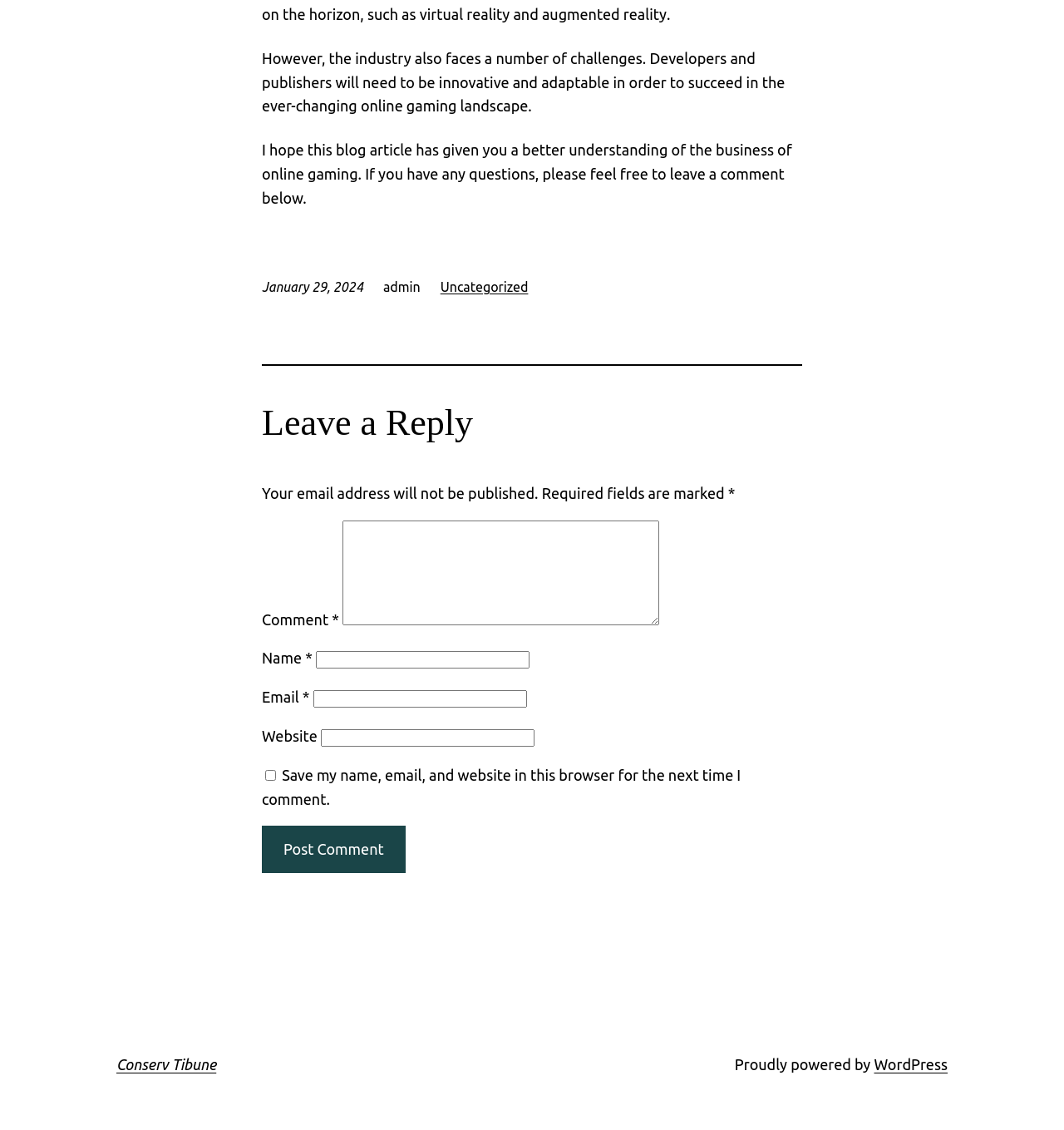Kindly determine the bounding box coordinates for the area that needs to be clicked to execute this instruction: "Visit the Uncategorized category".

[0.414, 0.247, 0.496, 0.26]